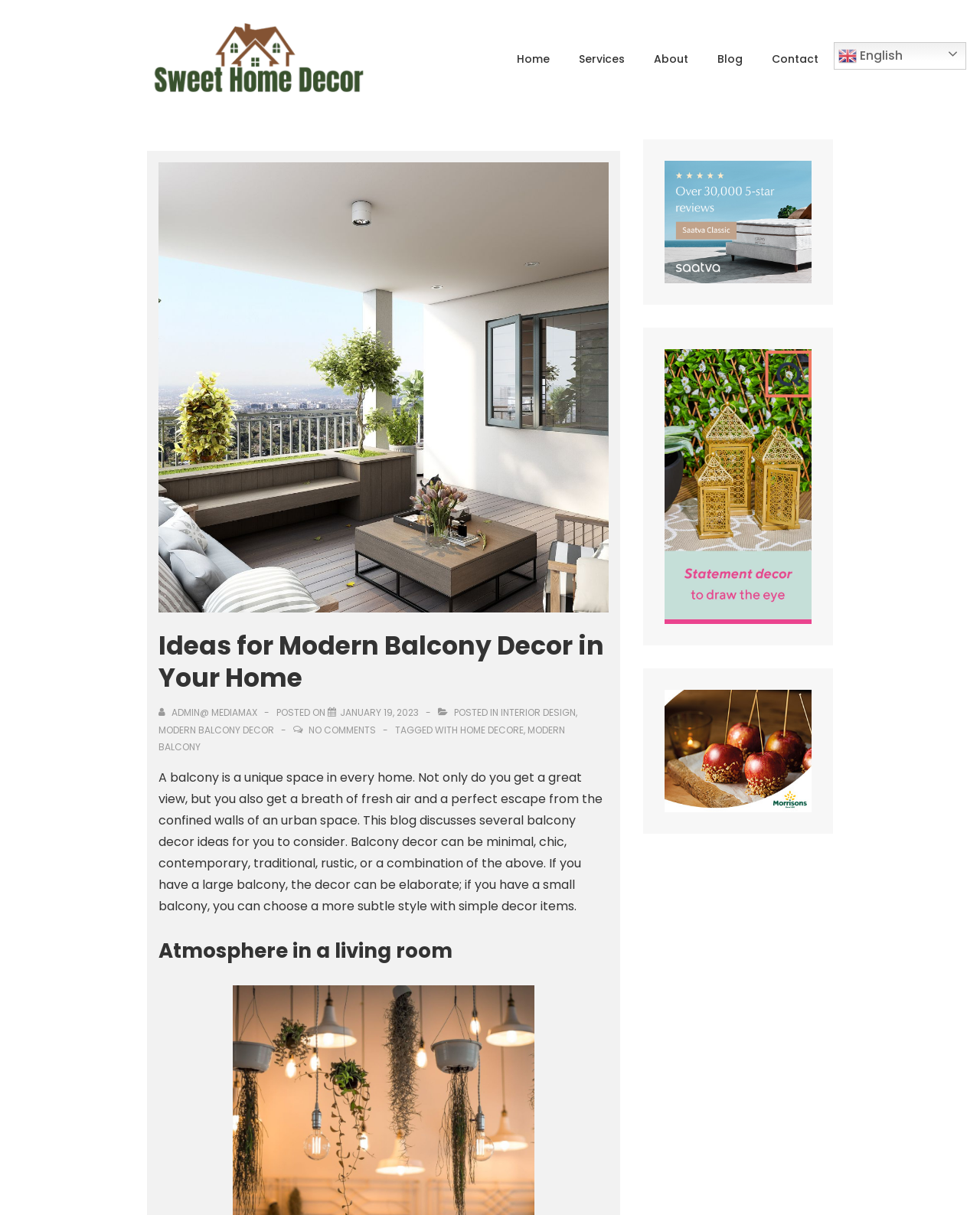Locate the UI element that matches the description Interior Design in the webpage screenshot. Return the bounding box coordinates in the format (top-left x, top-left y, bottom-right x, bottom-right y), with values ranging from 0 to 1.

[0.511, 0.581, 0.587, 0.592]